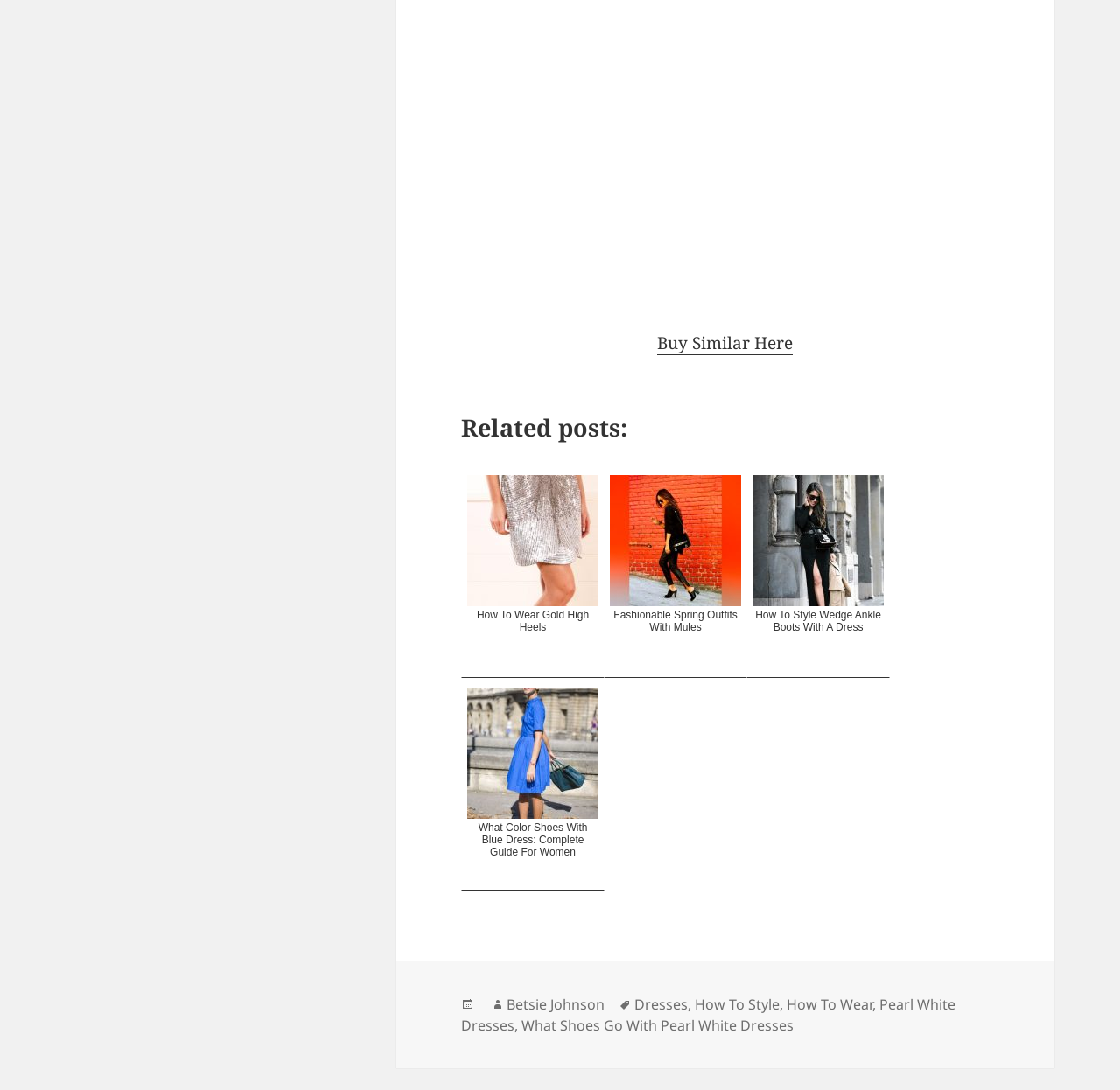Please identify the bounding box coordinates of the element I should click to complete this instruction: 'watch videos'. The coordinates should be given as four float numbers between 0 and 1, like this: [left, top, right, bottom].

None